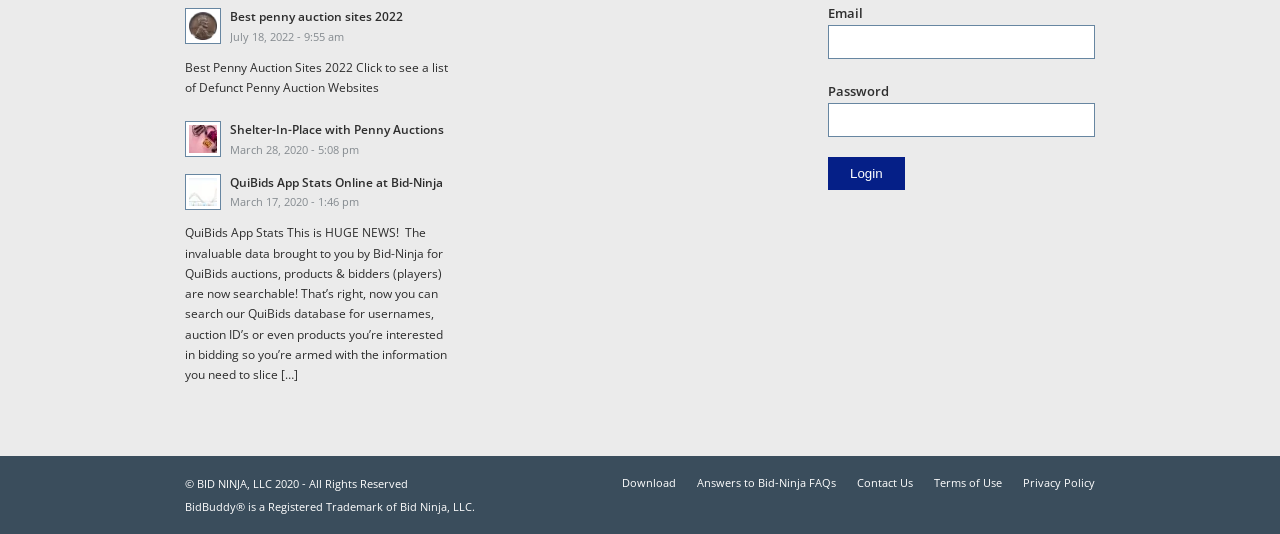Provide the bounding box coordinates for the specified HTML element described in this description: "Answers to Bid-Ninja FAQs". The coordinates should be four float numbers ranging from 0 to 1, in the format [left, top, right, bottom].

[0.545, 0.89, 0.653, 0.918]